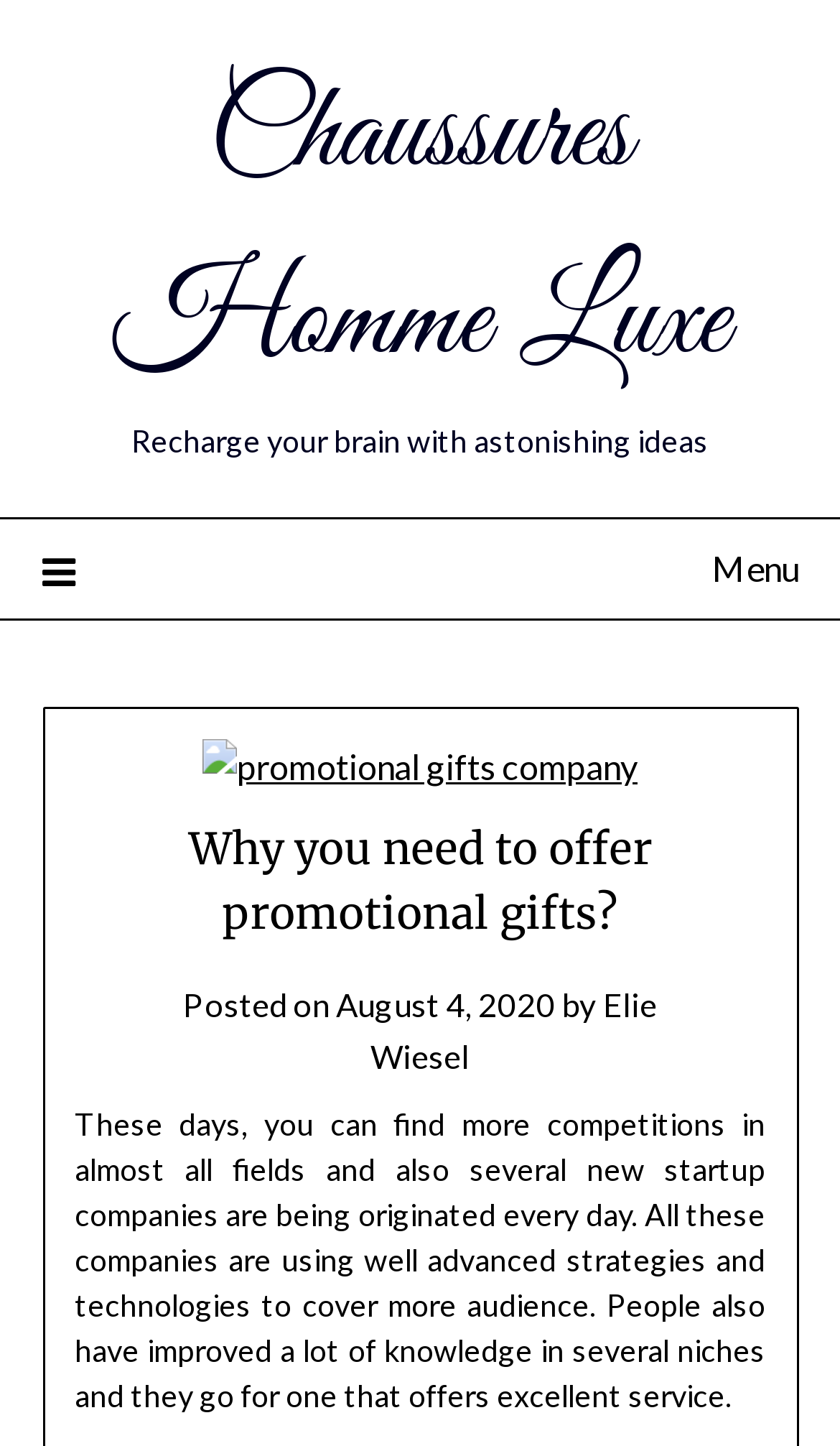What is the purpose of the article?
From the image, provide a succinct answer in one word or a short phrase.

to provide information on promotional gifts